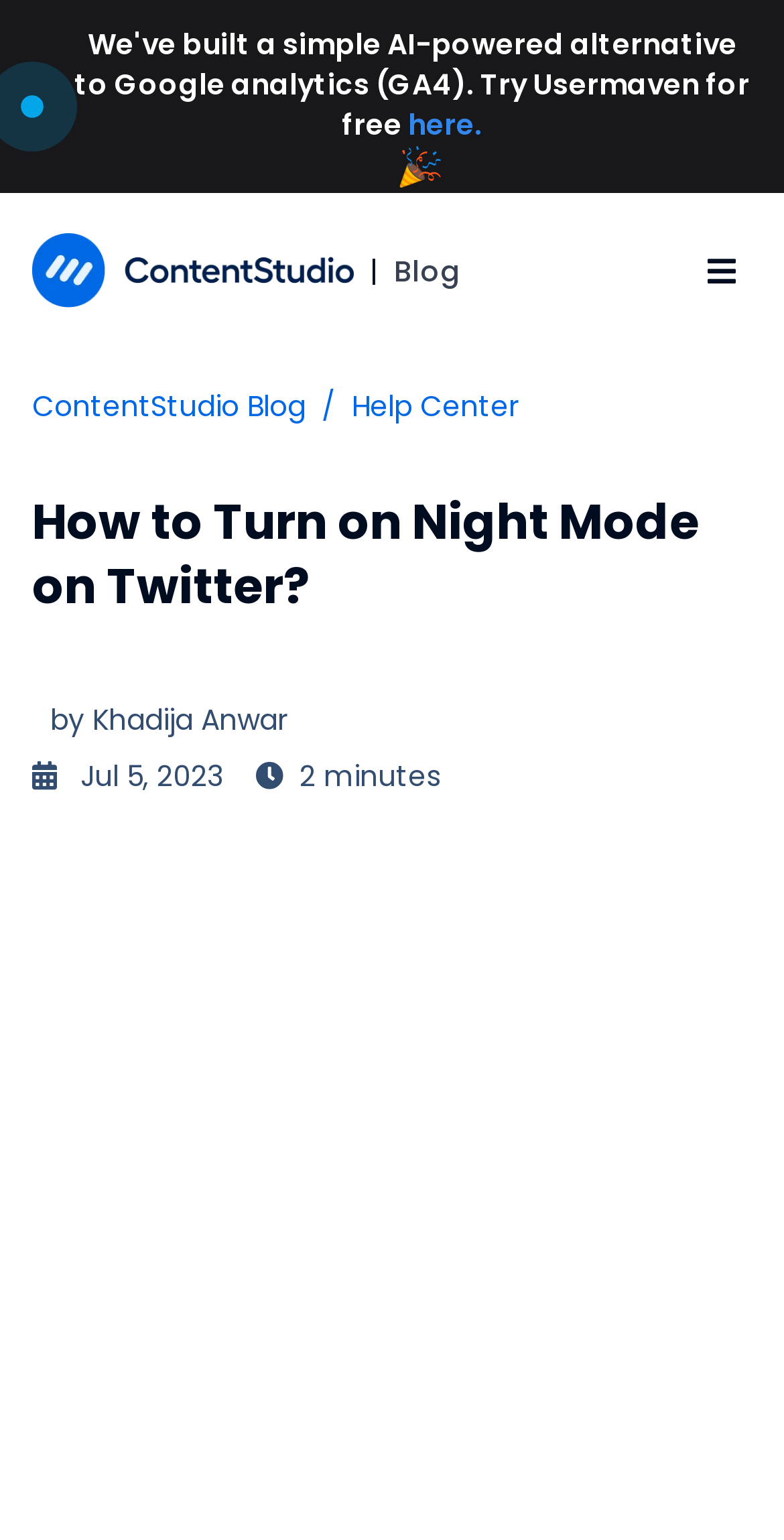Give a detailed account of the webpage's layout and content.

The webpage is about a tutorial on how to turn on night mode on Twitter. At the top, there is a link "here" and a link to "ContentStudio Blog" with an accompanying image, which is positioned to the left of a vertical separator line. To the right of the separator line, there is a link to "Blog" and another link to "Help Center".

Below these links, there is a header section that spans the entire width of the page. Within this section, the main title "How to Turn on Night Mode on Twitter?" is displayed prominently. To the left of the title, there is a small image. Below the title, the author's name "Khadija Anwar" is mentioned, along with the date "Jul 5, 2023" and the estimated reading time in minutes.

The main content of the webpage is likely to be an article or tutorial, as indicated by the presence of a large image that takes up most of the page's width. The image is likely a screenshot or illustration related to the topic of night mode on Twitter.